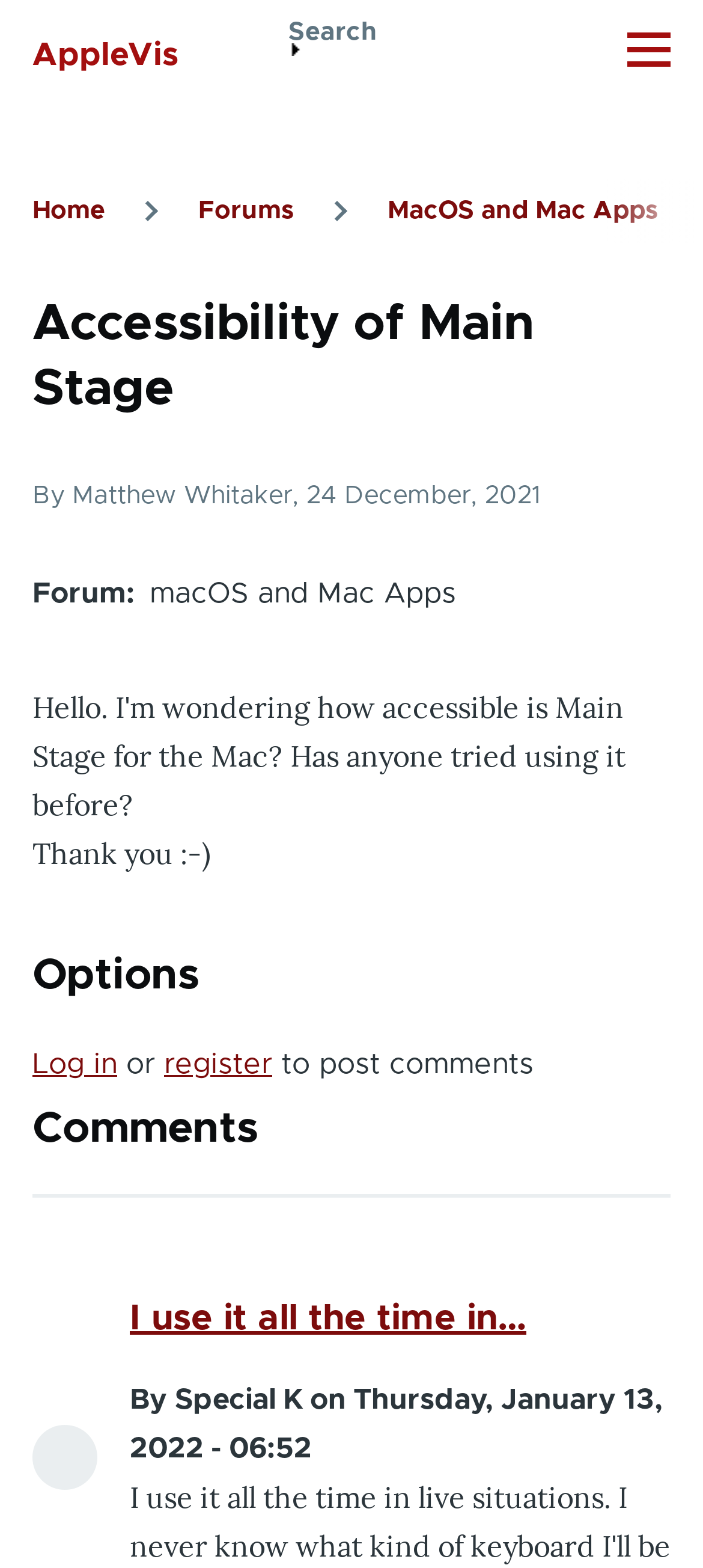What is the purpose of the 'Search' button?
Refer to the image and provide a concise answer in one word or phrase.

To search the site